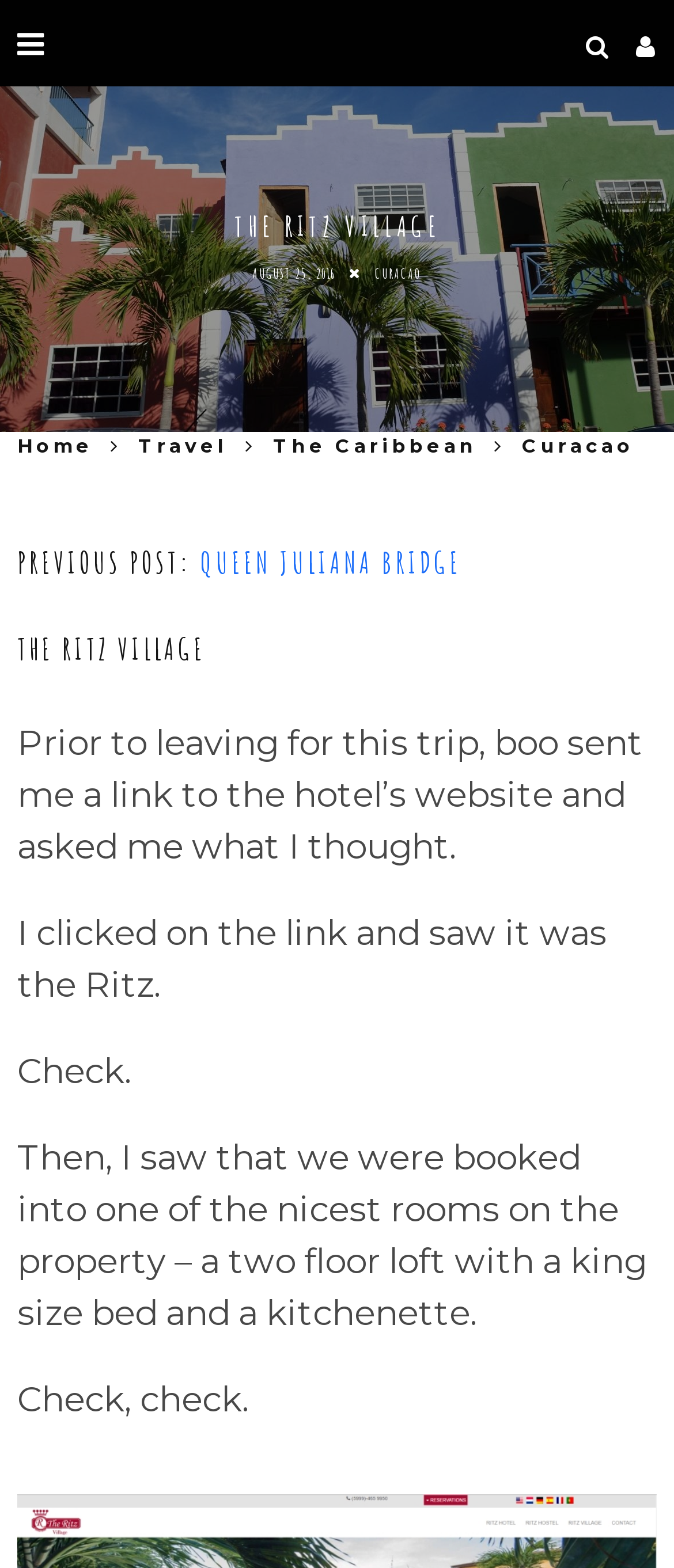What is the type of accommodation mentioned in the webpage?
Look at the image and respond with a one-word or short-phrase answer.

two floor loft